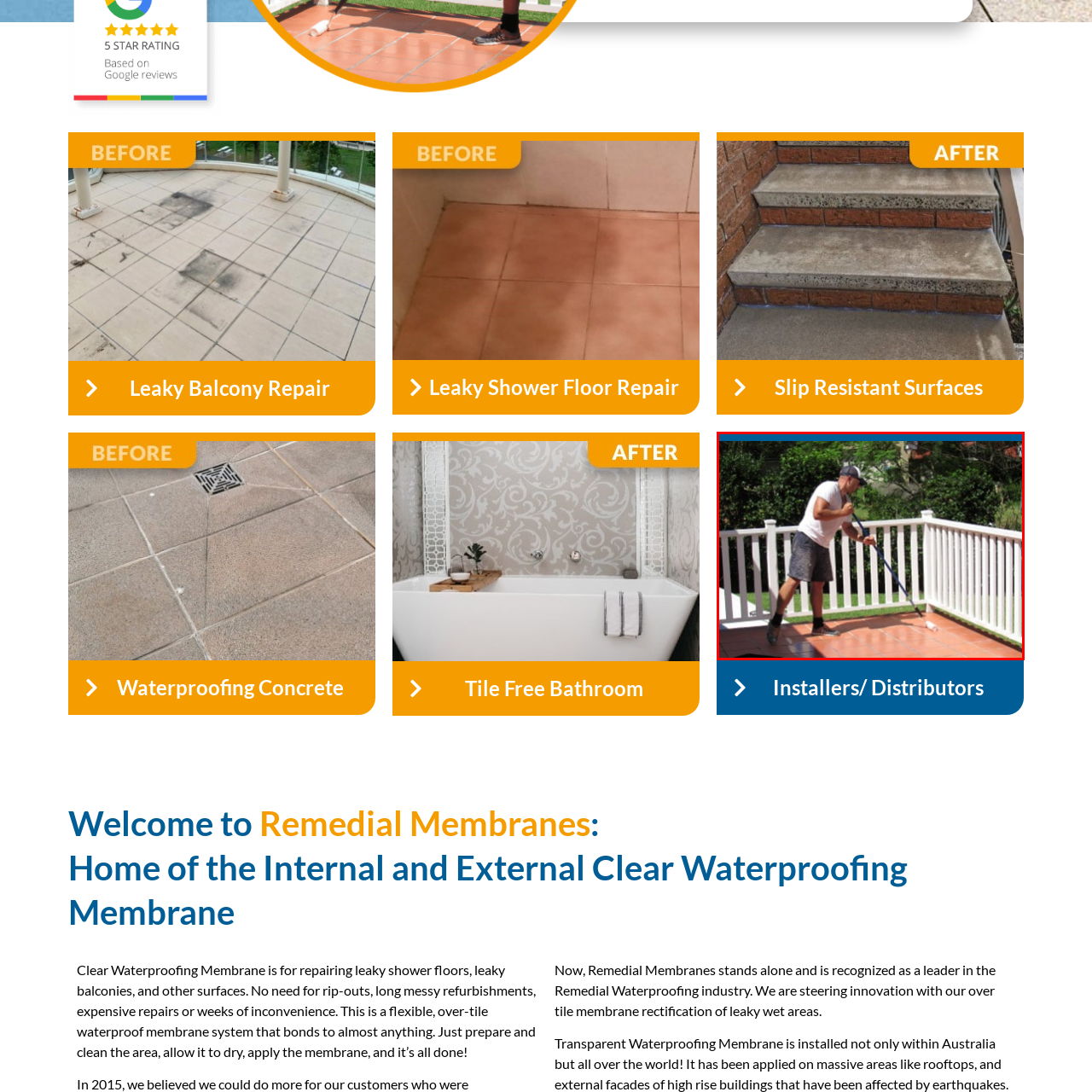Carefully look at the image inside the red box and answer the subsequent question in as much detail as possible, using the information from the image: 
What is visible in the background of the balcony?

According to the caption, in the background of the balcony, lush greenery is visible, indicating a sunny and pleasant setting.